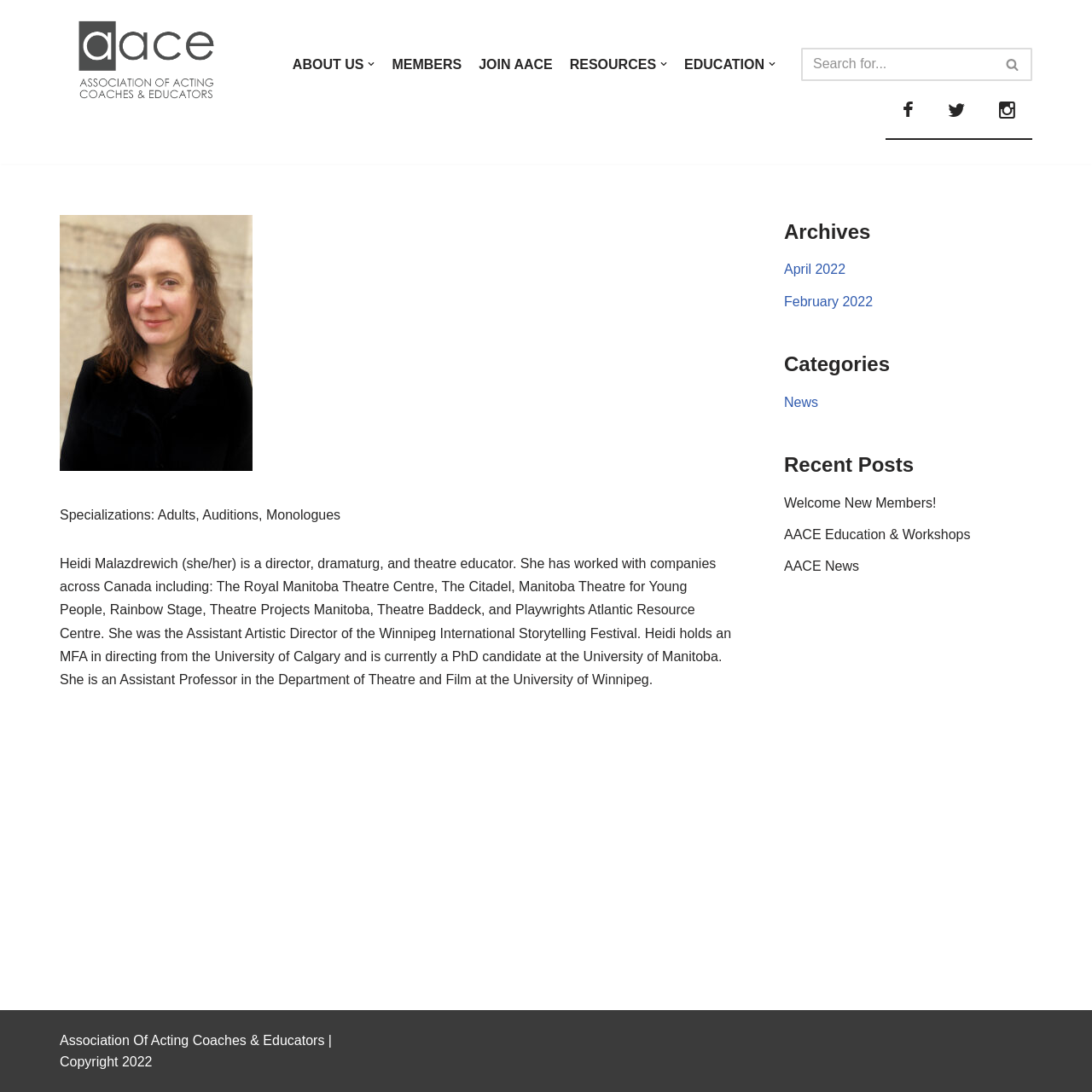Using the image as a reference, answer the following question in as much detail as possible:
What type of content is listed in the 'Recent Posts' section?

The 'Recent Posts' section is located in the right sidebar of the webpage, and it lists several links with titles such as 'Welcome New Members!' and 'AACE Education & Workshops'. These titles suggest that the content listed in this section is news and articles related to the organization.